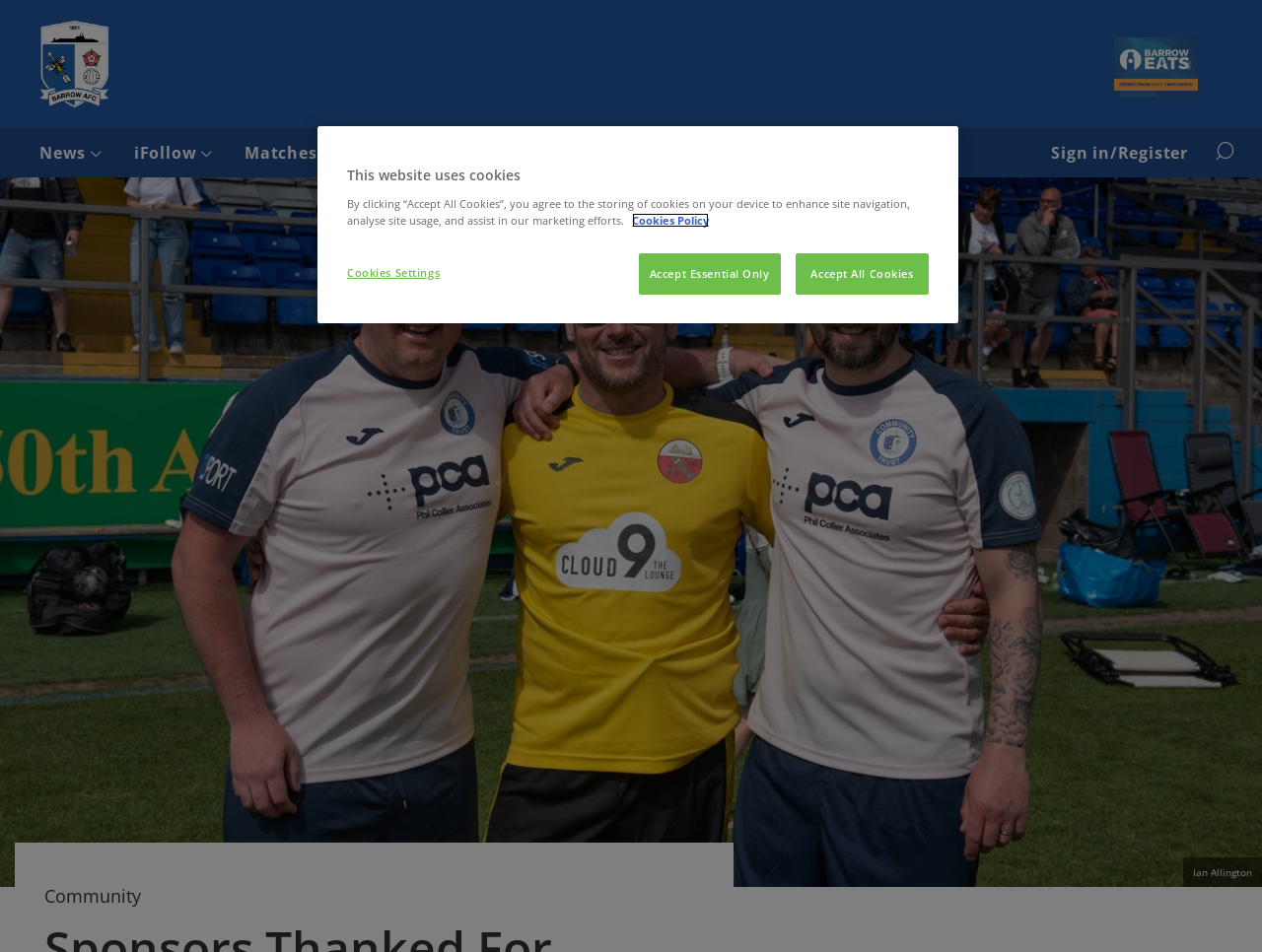What is the type of image on the webpage?
Based on the content of the image, thoroughly explain and answer the question.

I inferred this answer by examining the figure element on the webpage, which contains an image described as 'A photograph from Barrow'.